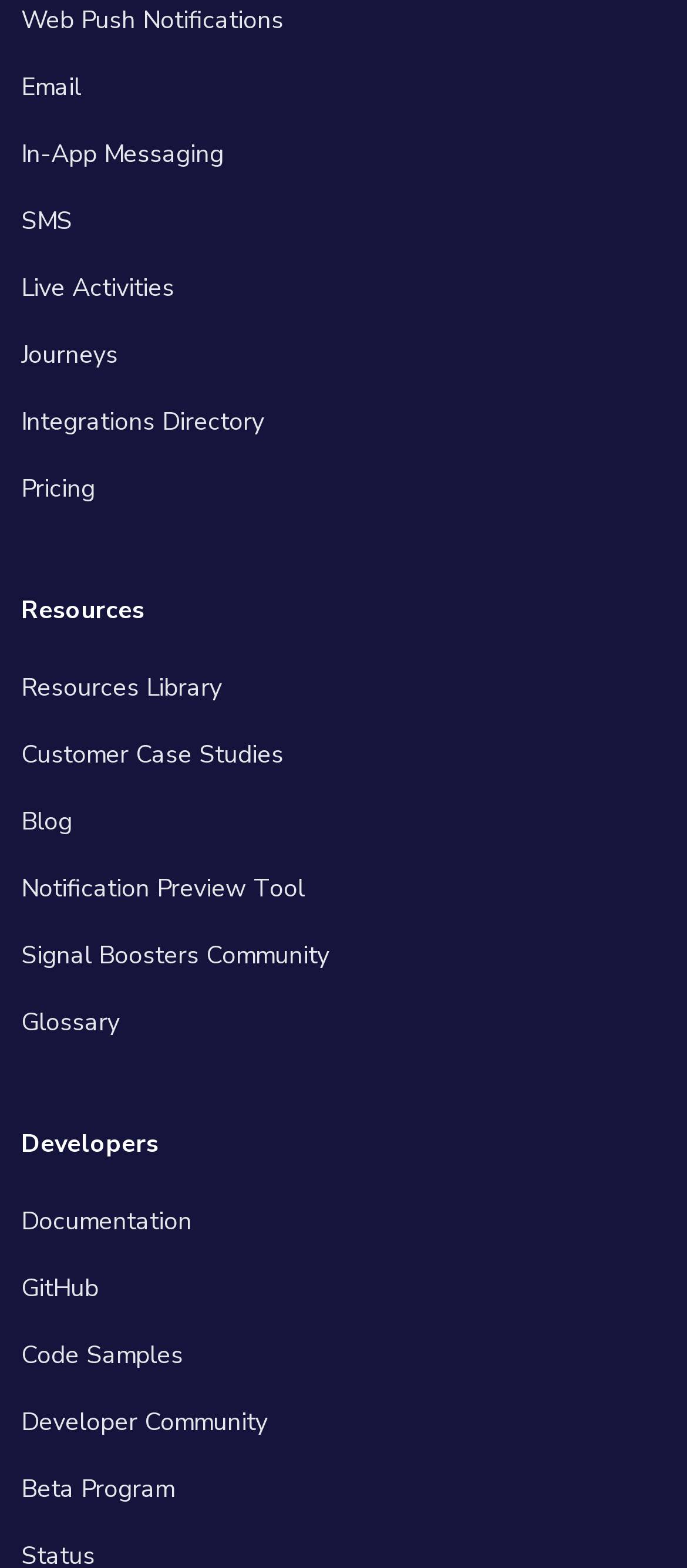Identify the bounding box coordinates of the specific part of the webpage to click to complete this instruction: "Explore Documentation".

[0.031, 0.767, 0.279, 0.792]